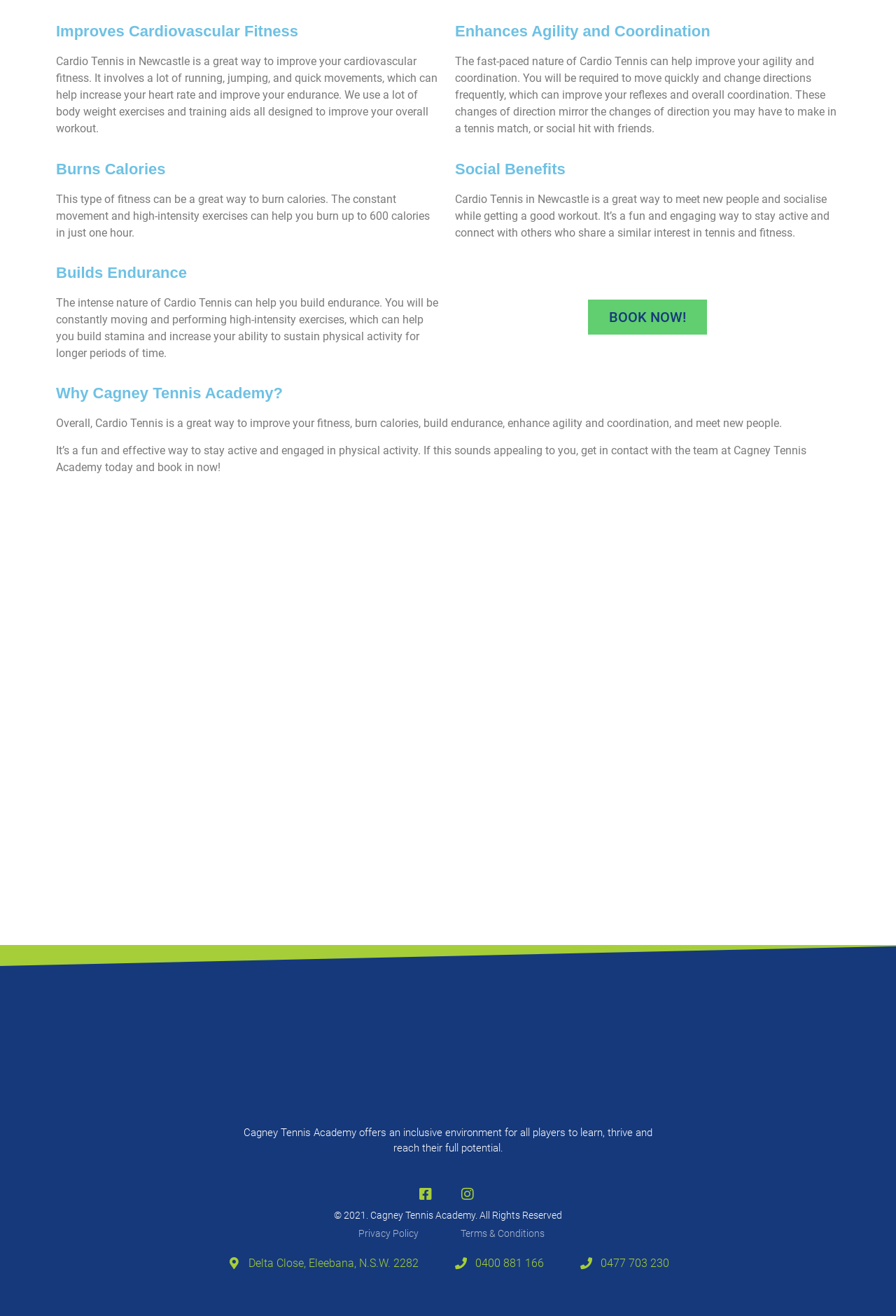Consider the image and give a detailed and elaborate answer to the question: 
What is the purpose of the 'BOOK NOW!' link?

The 'BOOK NOW!' link is likely used to book a Cardio Tennis session at Cagney Tennis Academy, as it is placed after the benefits of Cardio Tennis are described.